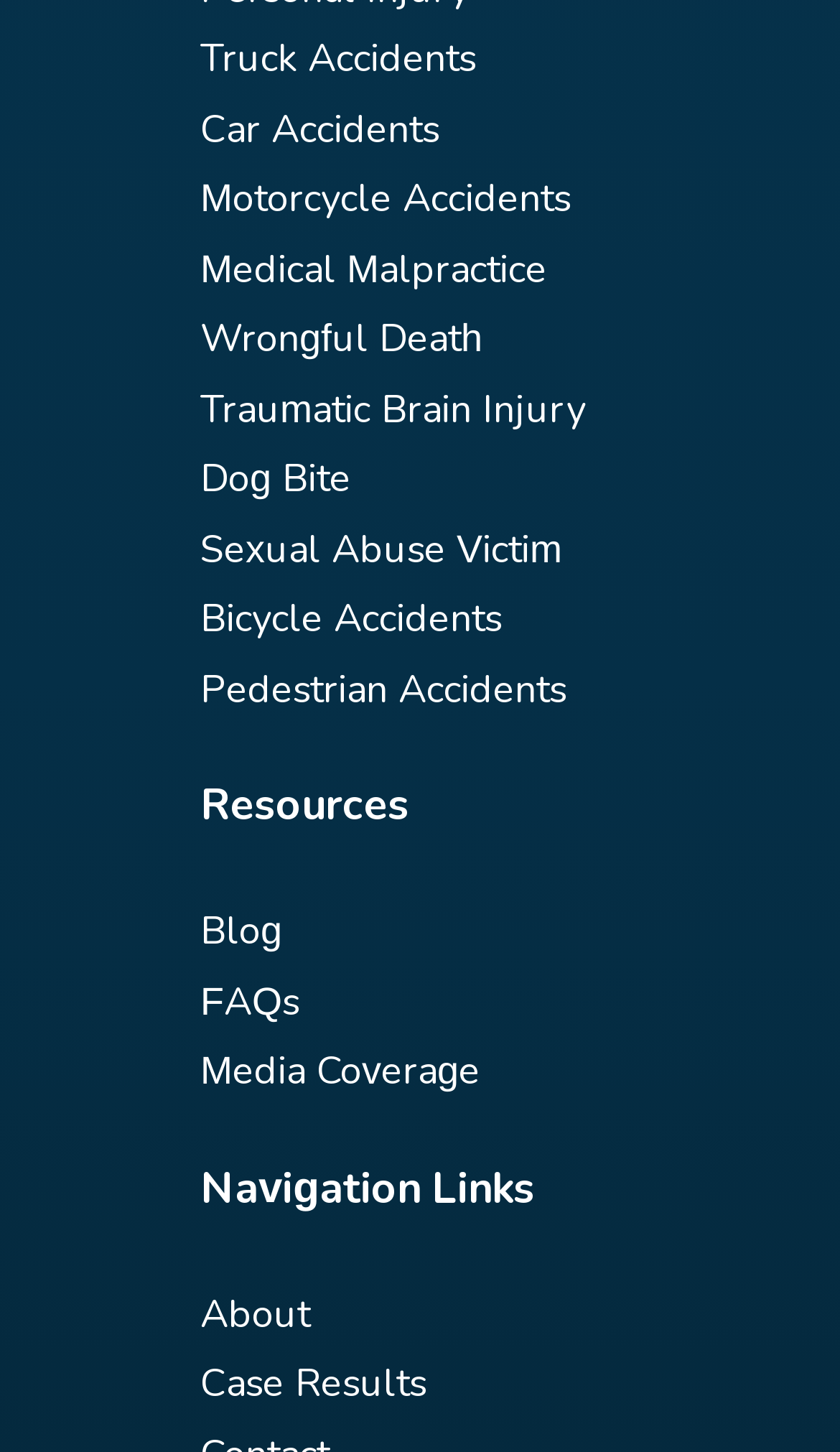How many categories are listed?
Refer to the image and give a detailed response to the question.

I counted the number of headings that categorize the links, which are 'accident types', 'Resources', and 'Navigation Links'. There are 3 of them.